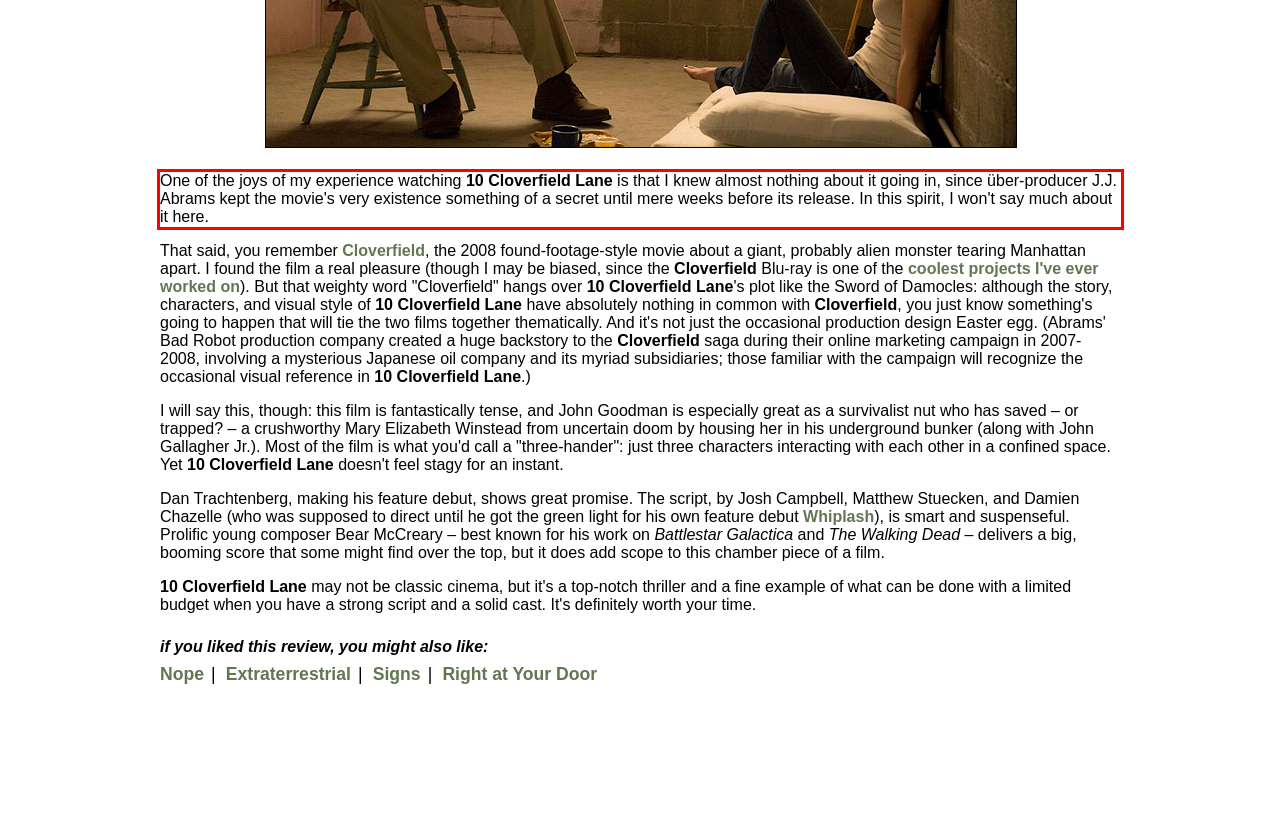Please analyze the provided webpage screenshot and perform OCR to extract the text content from the red rectangle bounding box.

One of the joys of my experience watching 10 Cloverfield Lane is that I knew almost nothing about it going in, since über-producer J.J. Abrams kept the movie's very existence something of a secret until mere weeks before its release. In this spirit, I won't say much about it here.